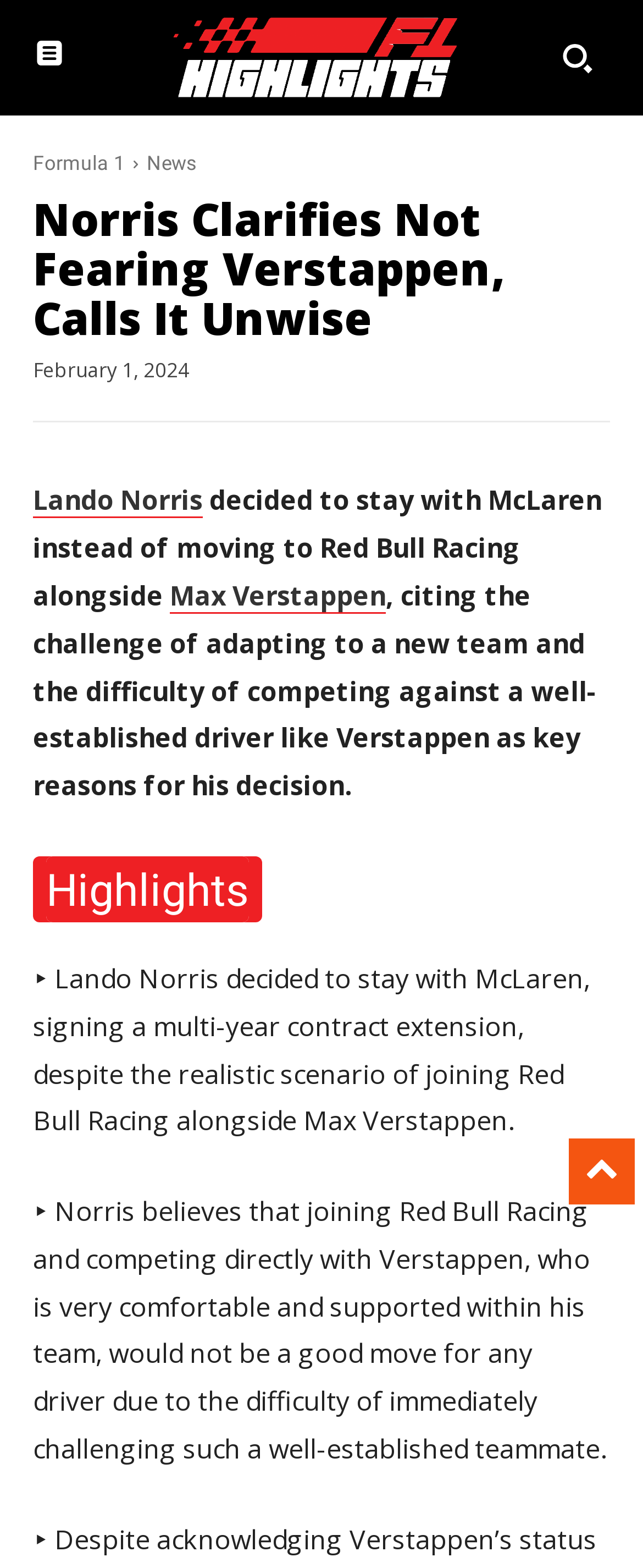Who is the well-established driver that Lando Norris would have had to compete against if he joined Red Bull Racing?
Please use the visual content to give a single word or phrase answer.

Max Verstappen